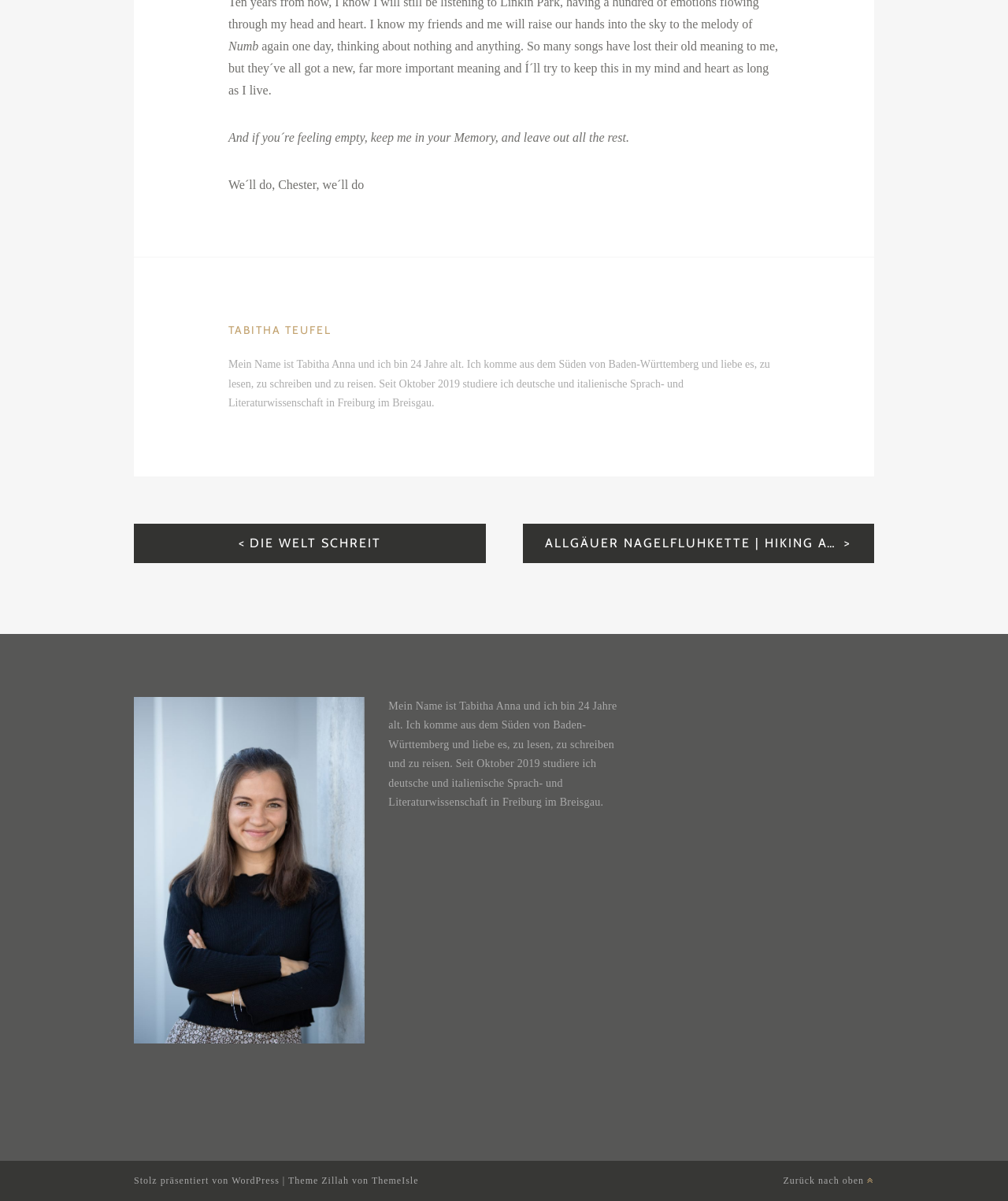Consider the image and give a detailed and elaborate answer to the question: 
What is the name of the author?

I found the name 'Tabitha Anna' in the text 'Mein Name ist Tabitha Anna und ich bin 24 Jahre alt. Ich komme aus dem Süden von Baden-Württemberg und liebe es, zu lesen, zu schreiben und zu reisen. Seit Oktober 2019 studiere ich deutsche und italienische Sprach- und Literaturwissenschaft in Freiburg im Breisgau.' which is located at the top of the page.